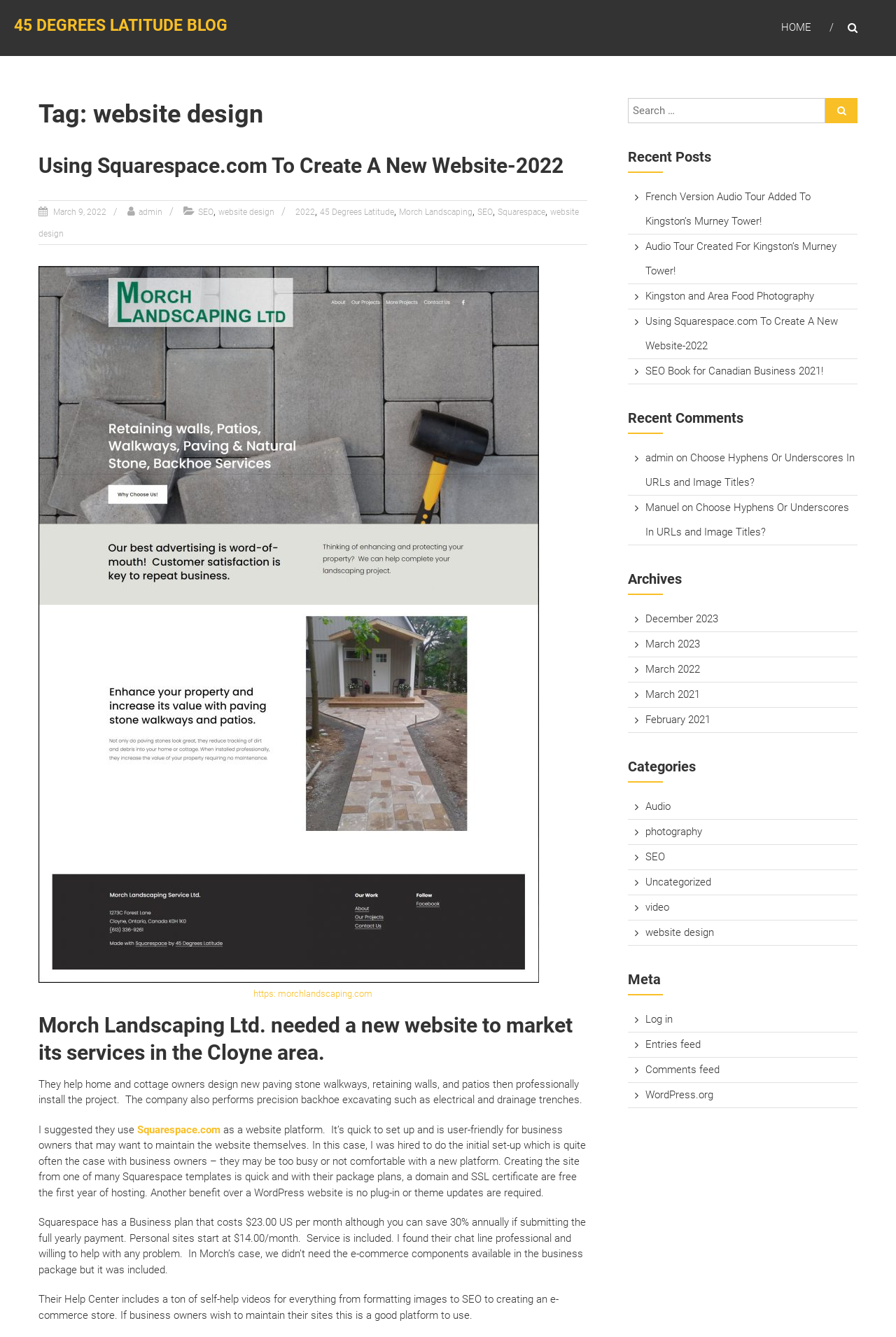Determine the bounding box coordinates of the clickable region to execute the instruction: "Search for something". The coordinates should be four float numbers between 0 and 1, denoted as [left, top, right, bottom].

[0.701, 0.073, 0.921, 0.092]